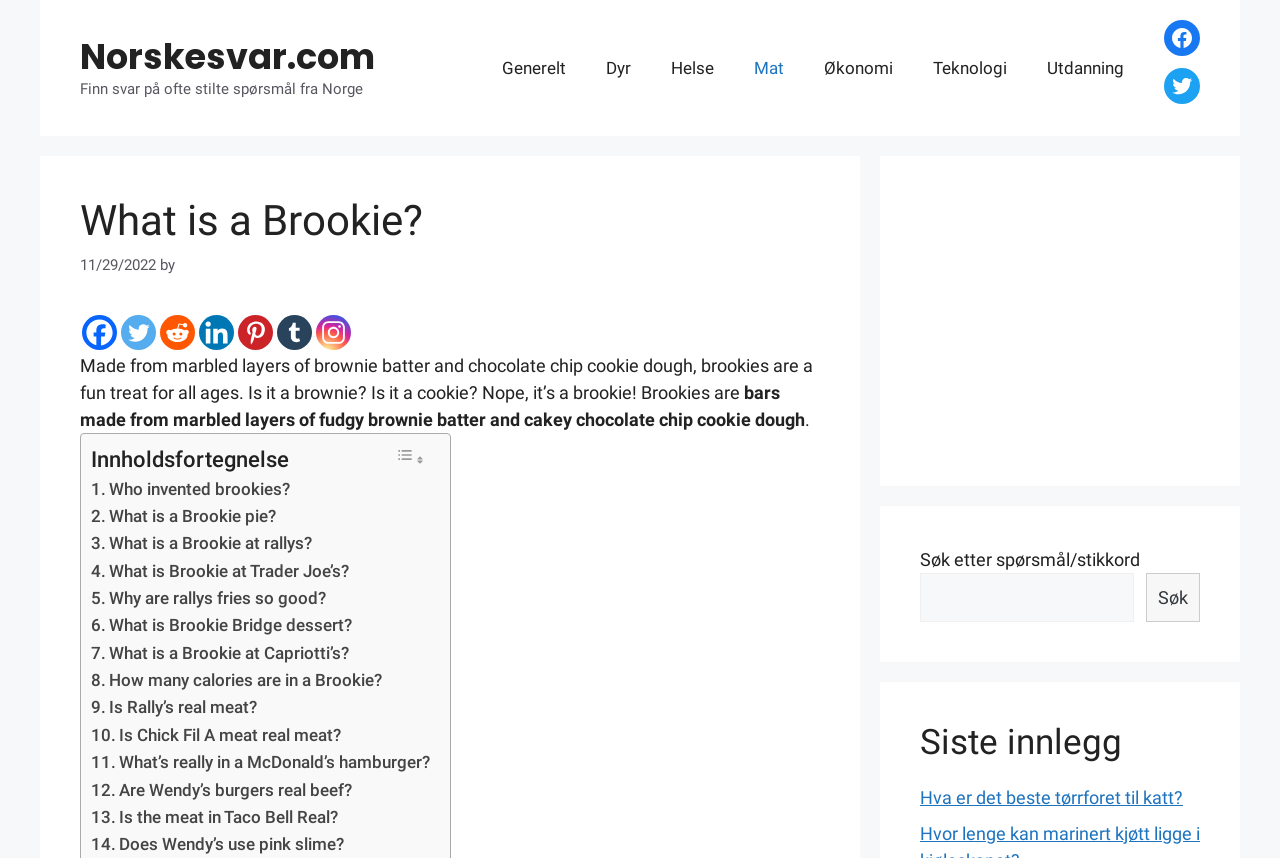Please give the bounding box coordinates of the area that should be clicked to fulfill the following instruction: "Search for a question or keyword". The coordinates should be in the format of four float numbers from 0 to 1, i.e., [left, top, right, bottom].

[0.719, 0.668, 0.886, 0.725]